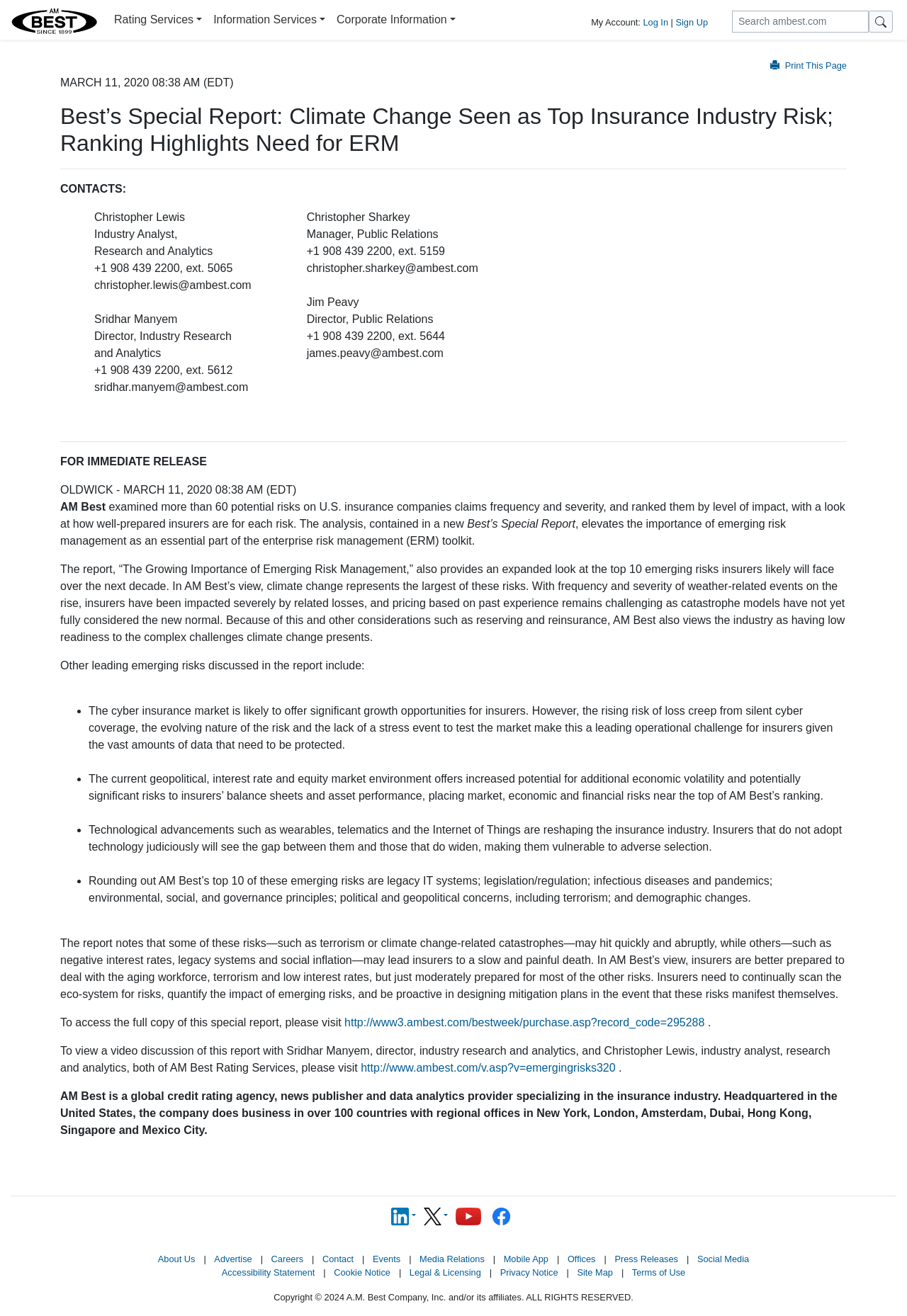What is the logo of the website?
Please respond to the question with as much detail as possible.

The logo of the website is located at the top left corner of the webpage, and it is an image with the text 'AM Best'.